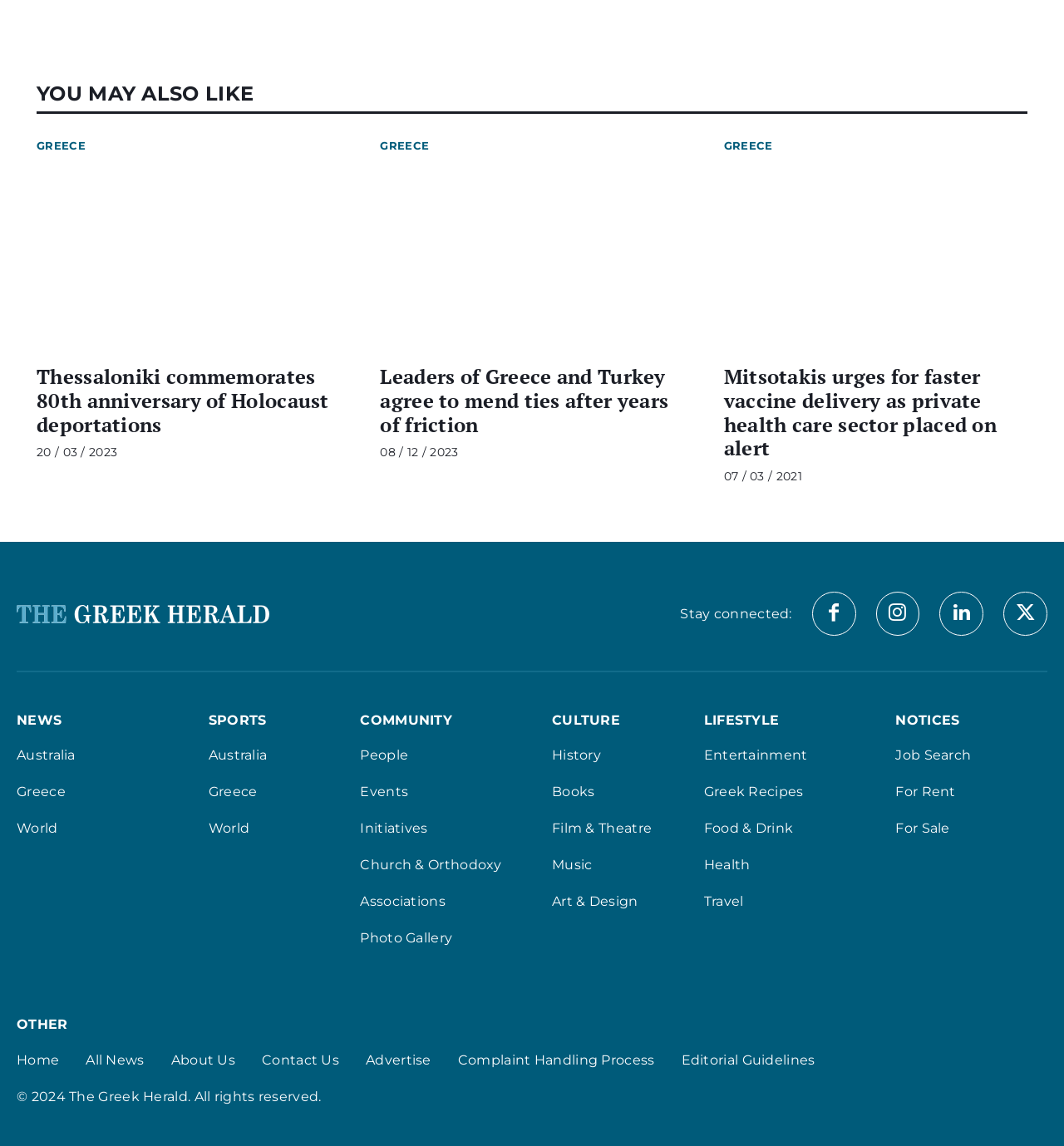Predict the bounding box coordinates for the UI element described as: "Studios". The coordinates should be four float numbers between 0 and 1, presented as [left, top, right, bottom].

None